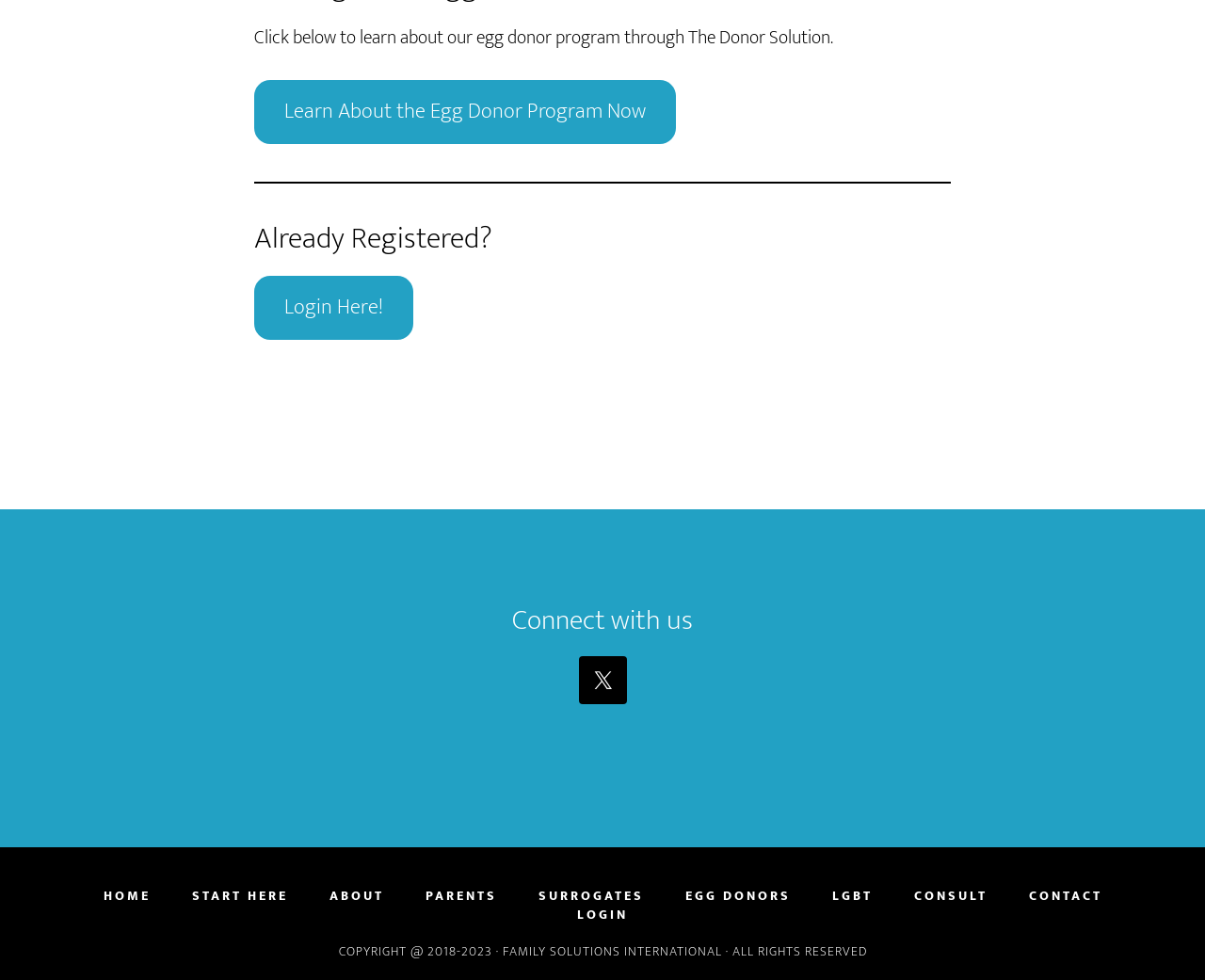Using the webpage screenshot and the element description Testimonials, determine the bounding box coordinates. Specify the coordinates in the format (top-left x, top-left y, bottom-right x, bottom-right y) with values ranging from 0 to 1.

None